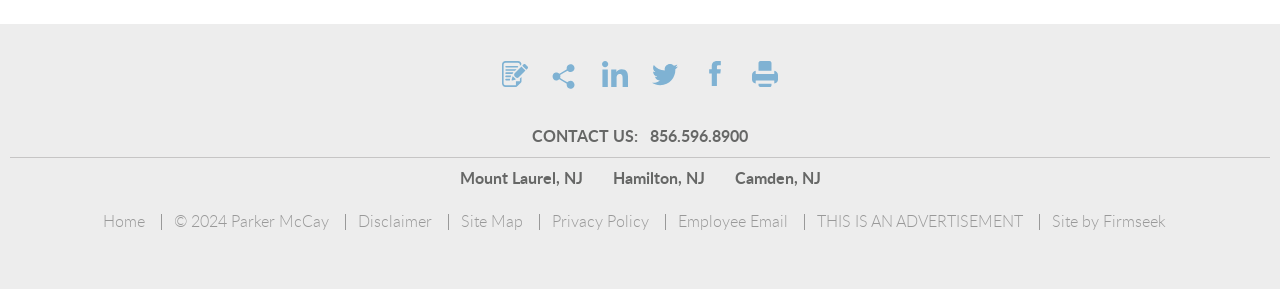Please provide the bounding box coordinates for the element that needs to be clicked to perform the instruction: "Share this page". The coordinates must consist of four float numbers between 0 and 1, formatted as [left, top, right, bottom].

[0.426, 0.187, 0.457, 0.325]